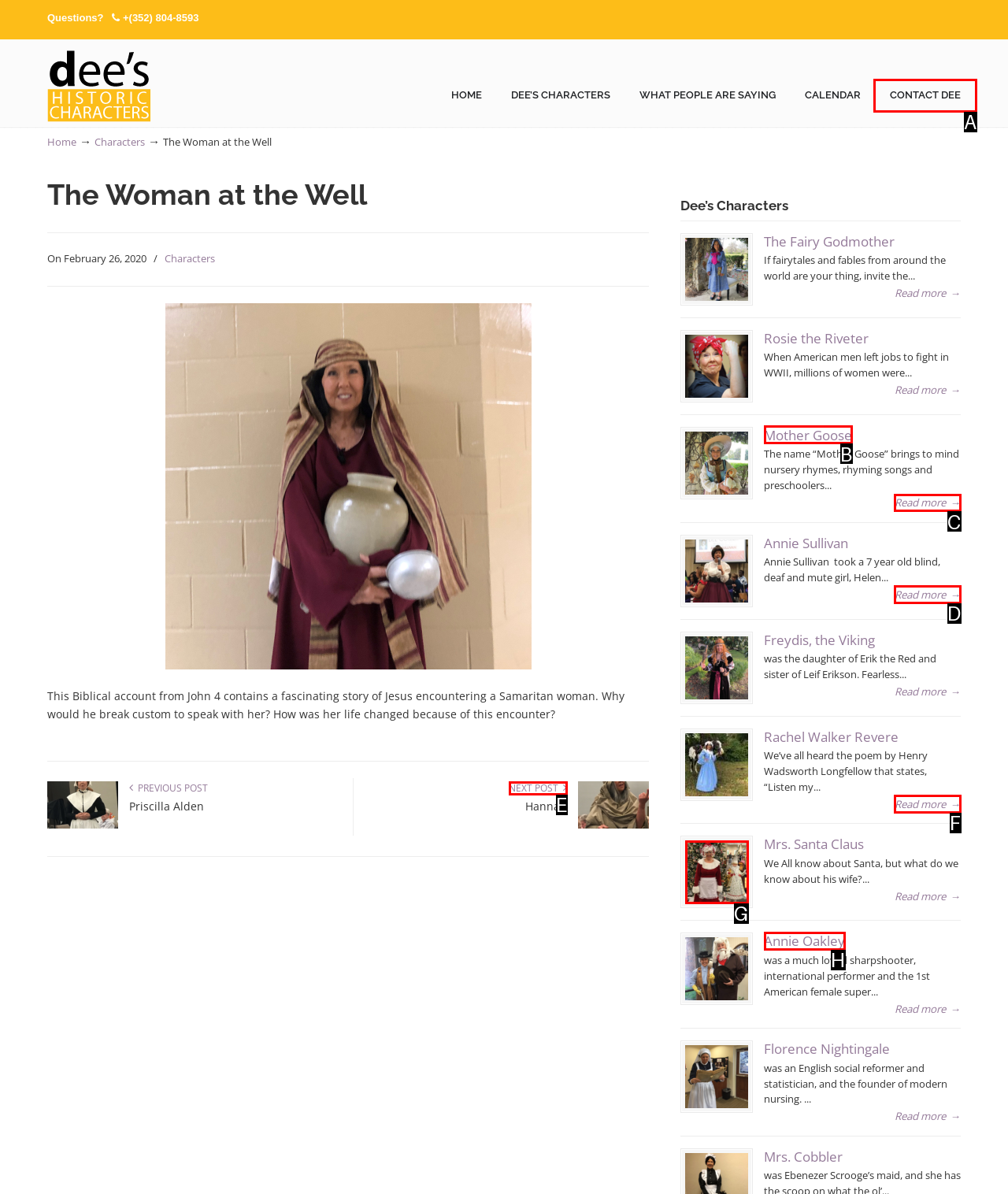What option should you select to complete this task: Contact Dee? Indicate your answer by providing the letter only.

A